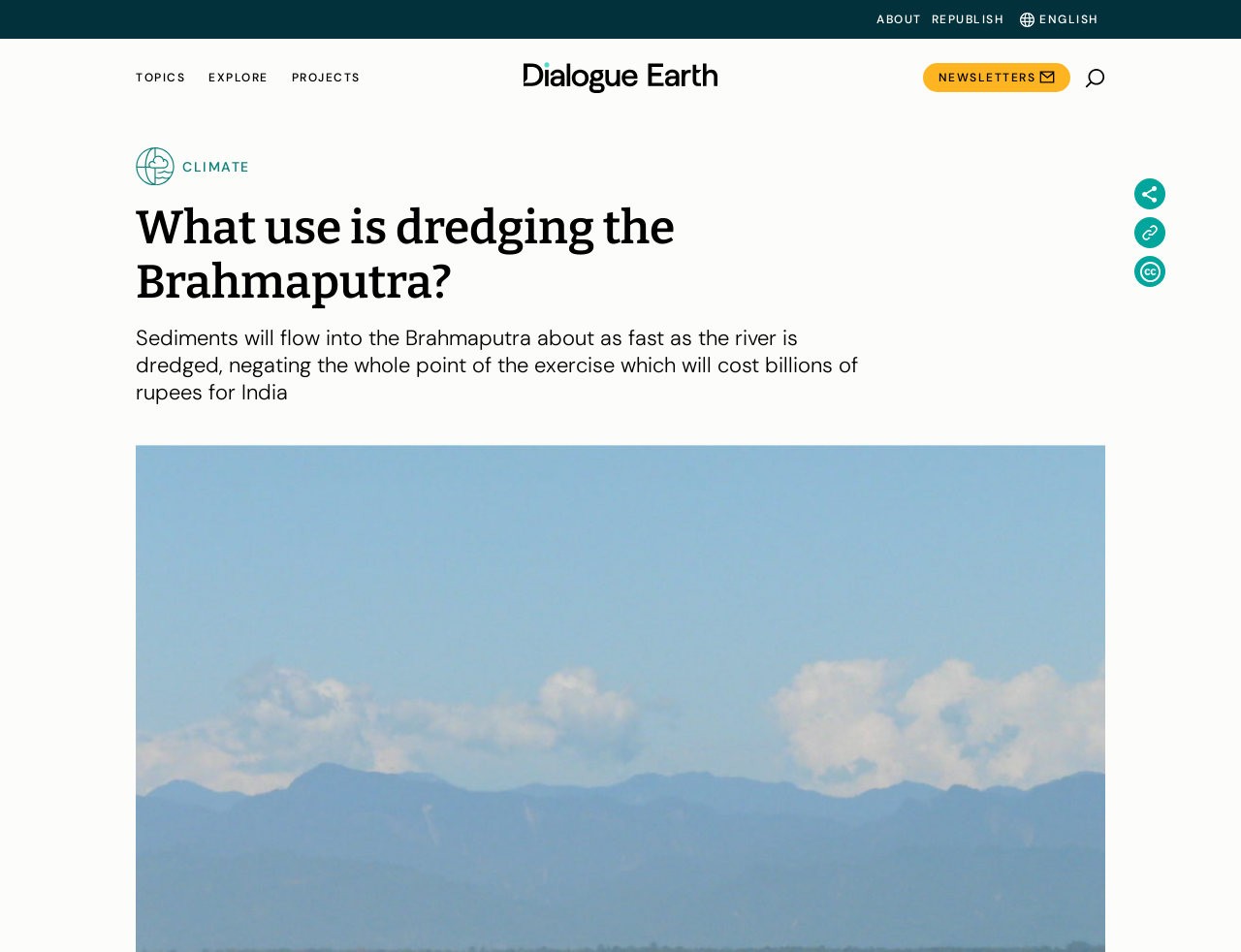Please find the bounding box coordinates of the element that needs to be clicked to perform the following instruction: "Visit Dialogue Earth". The bounding box coordinates should be four float numbers between 0 and 1, represented as [left, top, right, bottom].

[0.422, 0.065, 0.578, 0.098]